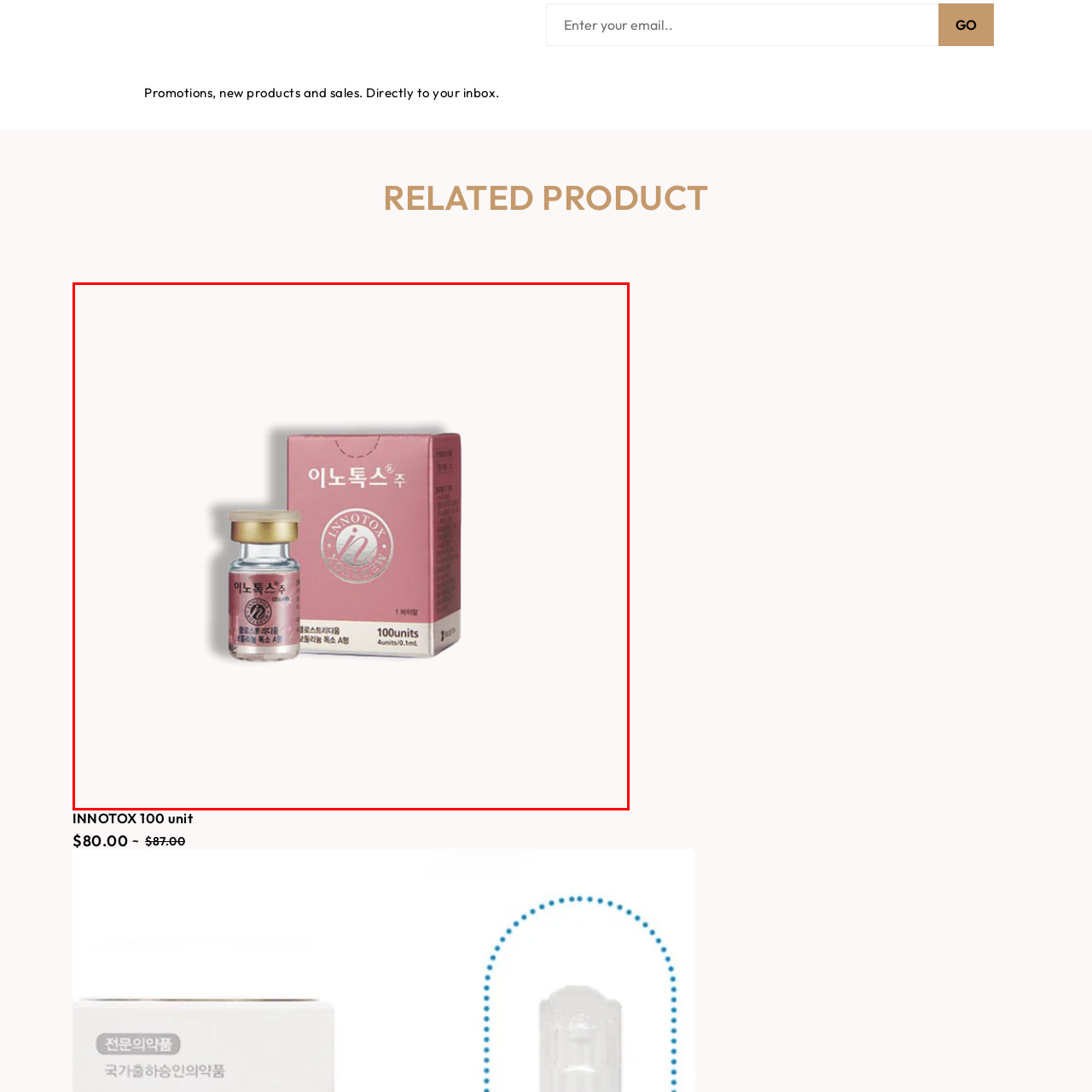Direct your attention to the image marked by the red boundary, How many units are in the packaging? Provide a single word or phrase in response.

100